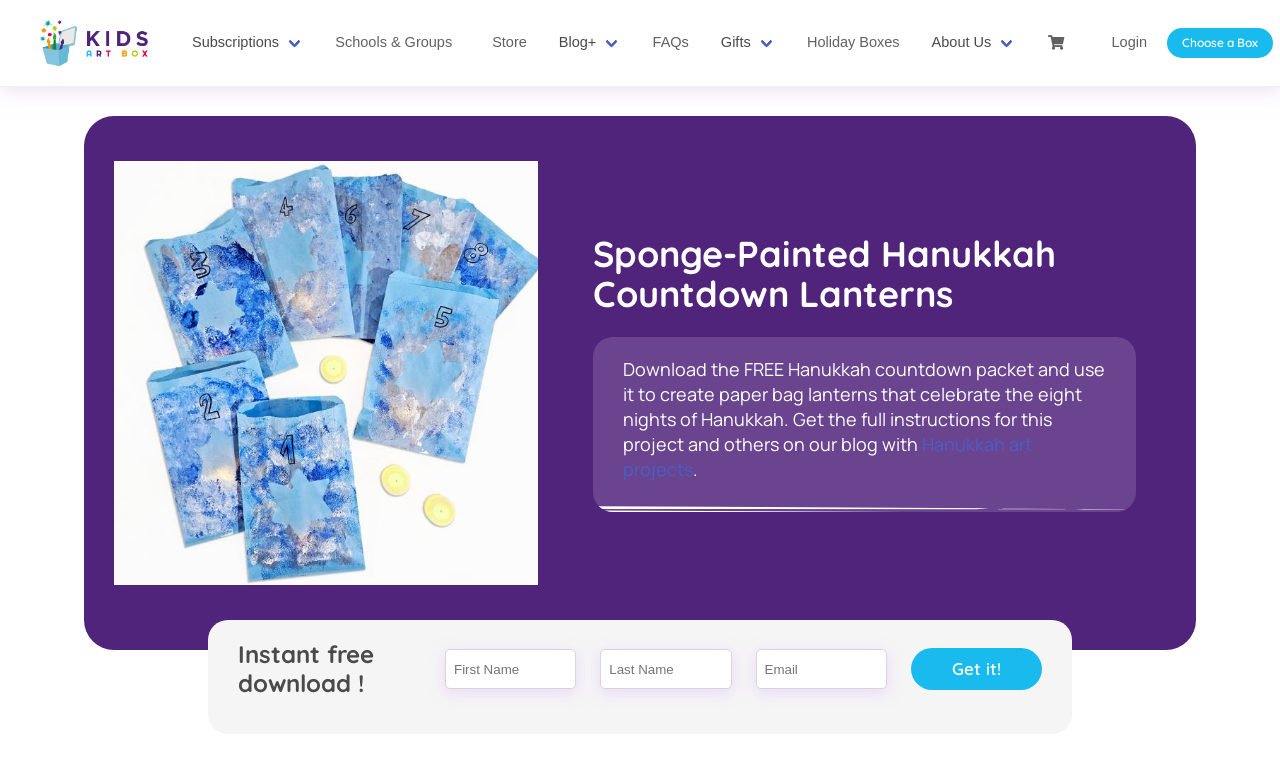What is the name of the website?
With the help of the image, please provide a detailed response to the question.

I determined the name of the website by looking at the top-left corner of the webpage, where I found a logo with the text 'Kids Art Box'.